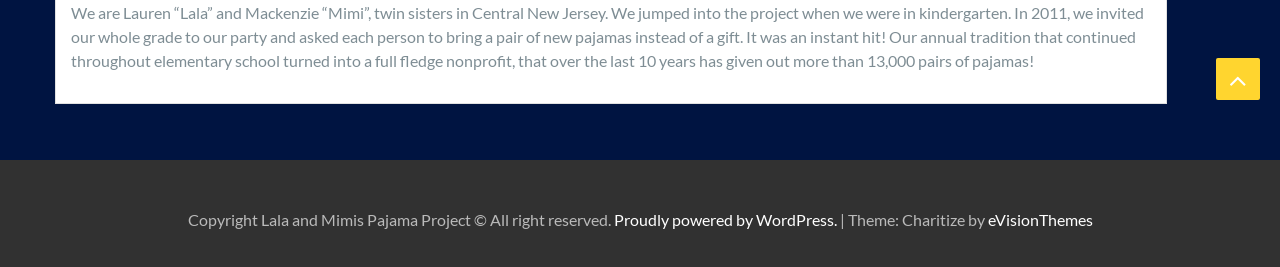What is the name of the twin sisters who started the project?
Look at the screenshot and give a one-word or phrase answer.

Lauren and Mackenzie